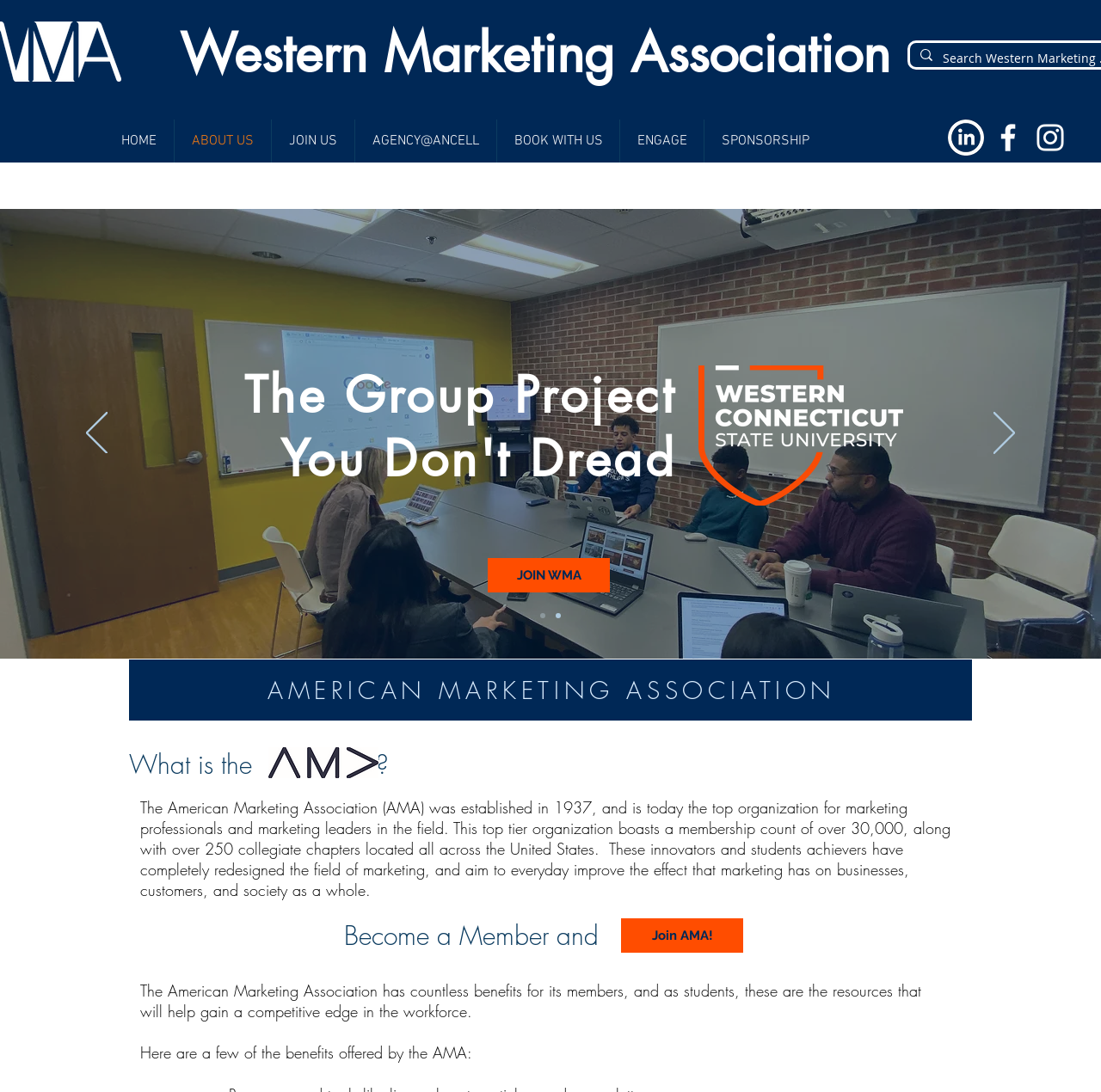Identify the bounding box coordinates for the region to click in order to carry out this instruction: "Click the 'JOIN WMA' button". Provide the coordinates using four float numbers between 0 and 1, formatted as [left, top, right, bottom].

[0.443, 0.511, 0.554, 0.543]